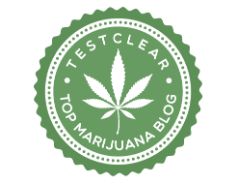What is the central element of the badge?
Provide a detailed answer to the question, using the image to inform your response.

The caption states that the badge features a stylized cannabis leaf at the center, which implies that the central element of the badge is a cannabis leaf.